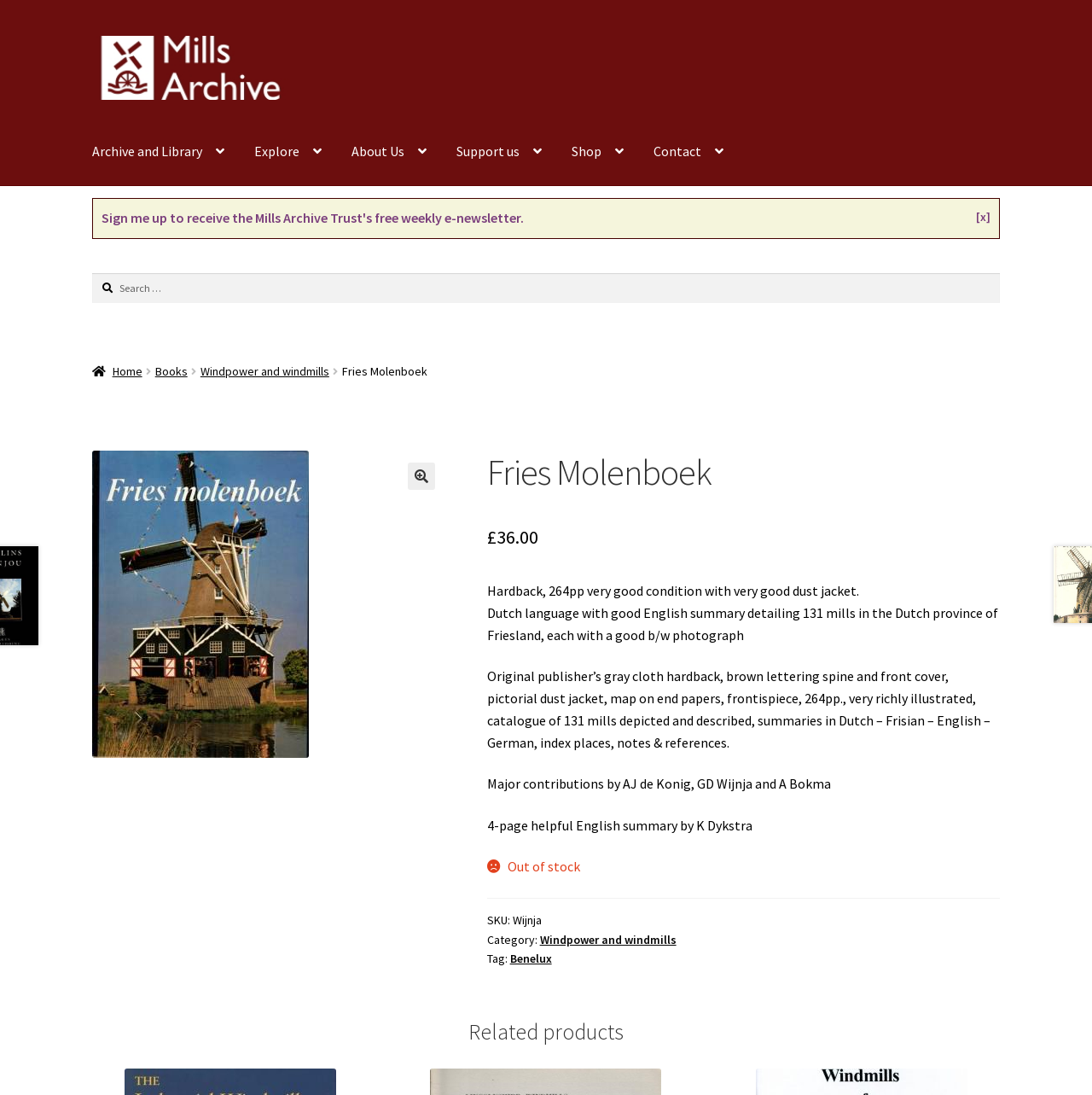Locate the bounding box coordinates of the area to click to fulfill this instruction: "Sign up to receive the weekly e-newsletter". The bounding box should be presented as four float numbers between 0 and 1, in the order [left, top, right, bottom].

[0.093, 0.191, 0.48, 0.207]